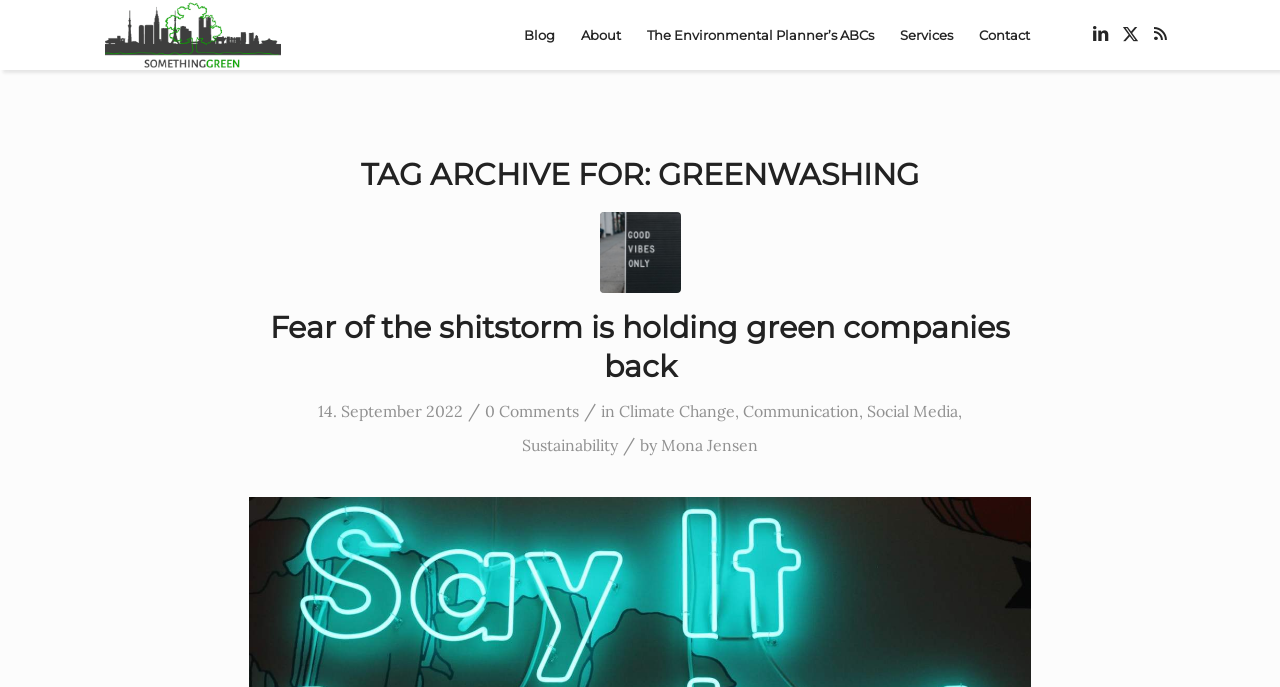Identify the bounding box coordinates for the element you need to click to achieve the following task: "Visit the 'About' page". Provide the bounding box coordinates as four float numbers between 0 and 1, in the form [left, top, right, bottom].

[0.444, 0.0, 0.495, 0.102]